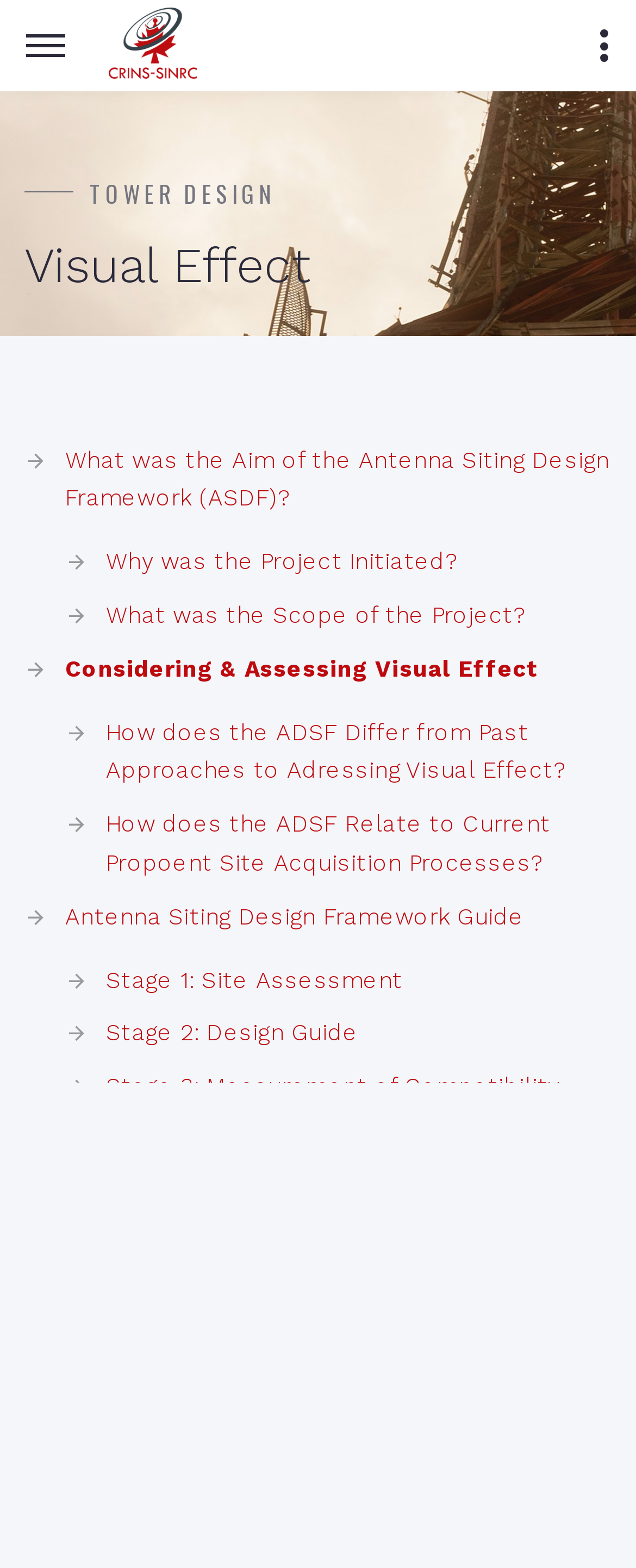Can you provide the bounding box coordinates for the element that should be clicked to implement the instruction: "Click the logo"?

[0.138, 0.004, 0.342, 0.05]